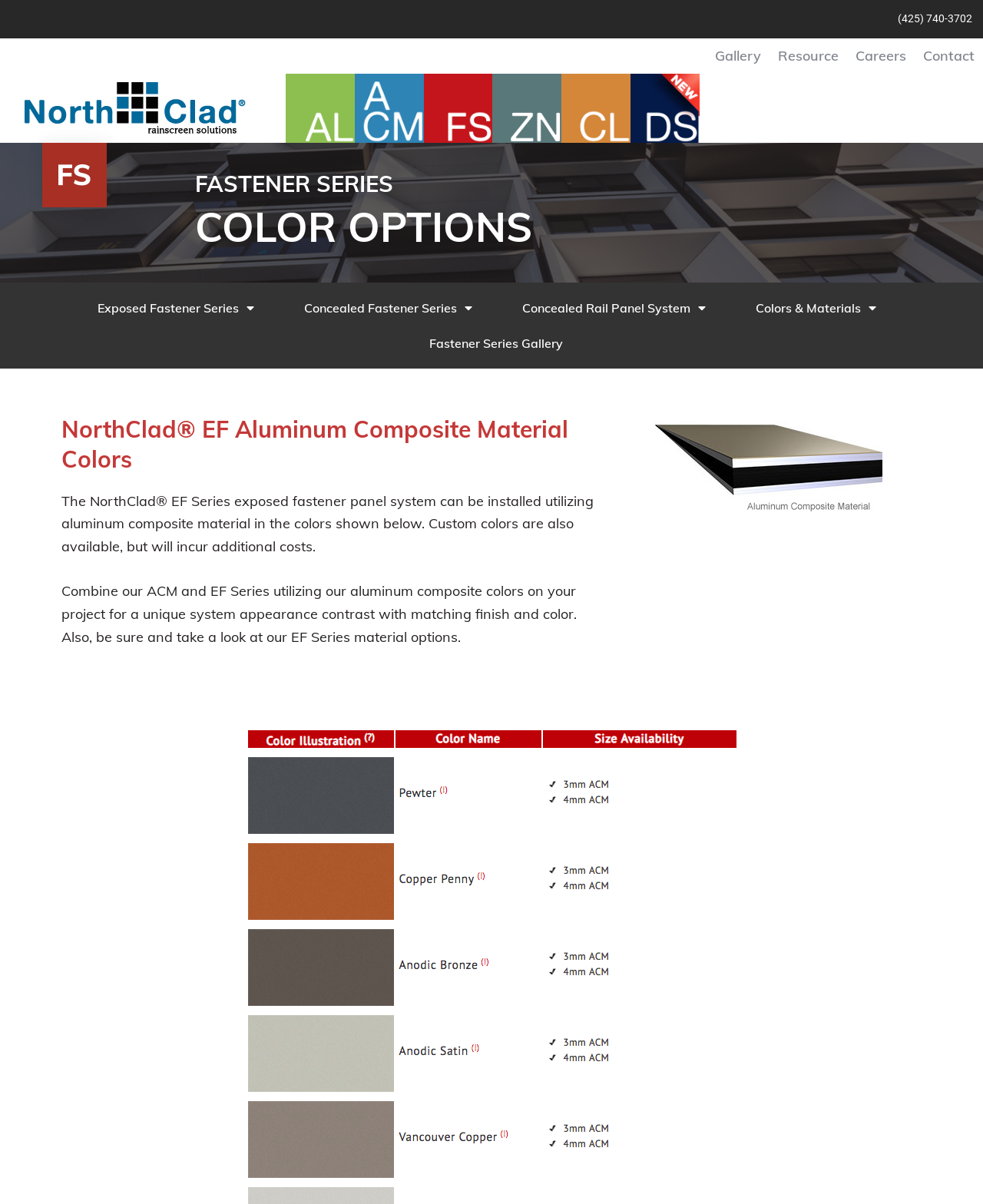What is the phone number on the top right?
Look at the image and respond to the question as thoroughly as possible.

I found the phone number by looking at the top right corner of the webpage, where I saw a link with the text '(425) 740-3702'.